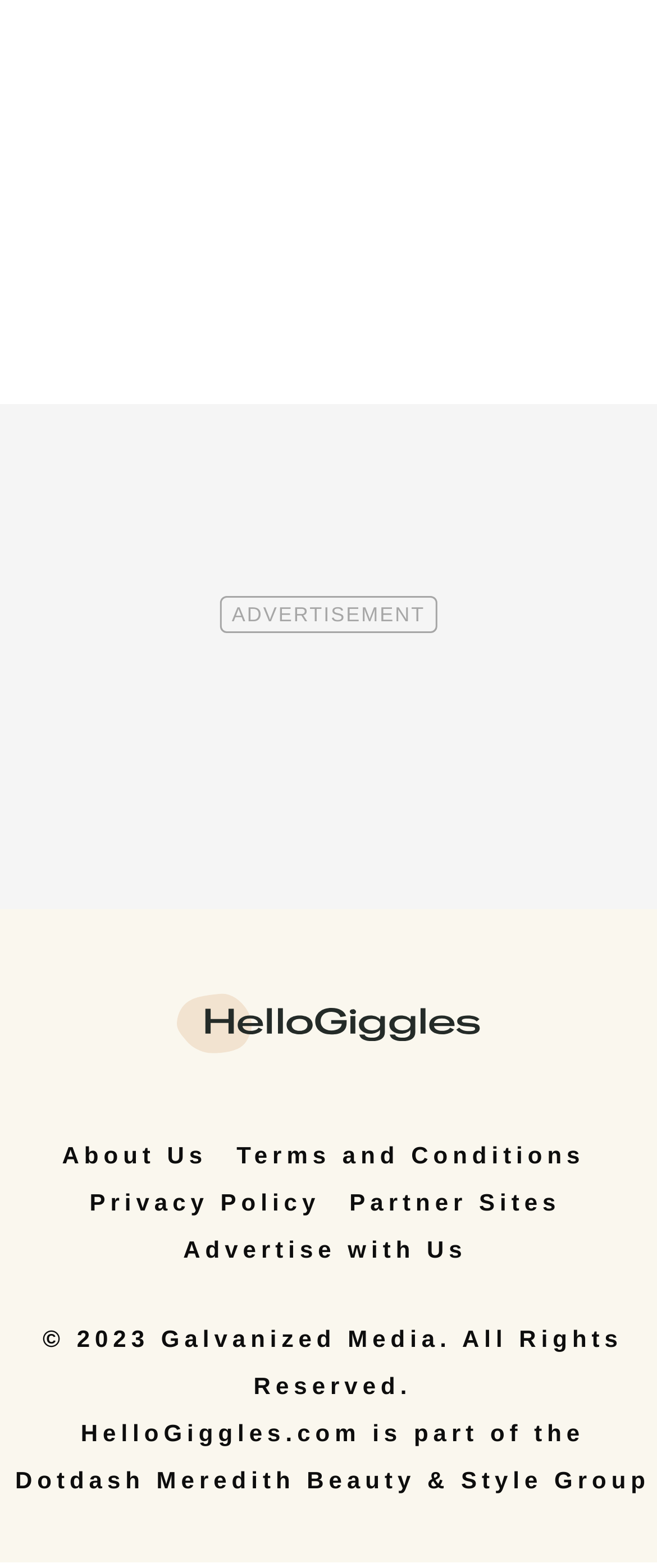What is the name of the website?
Look at the image and respond with a one-word or short phrase answer.

HelloGiggles